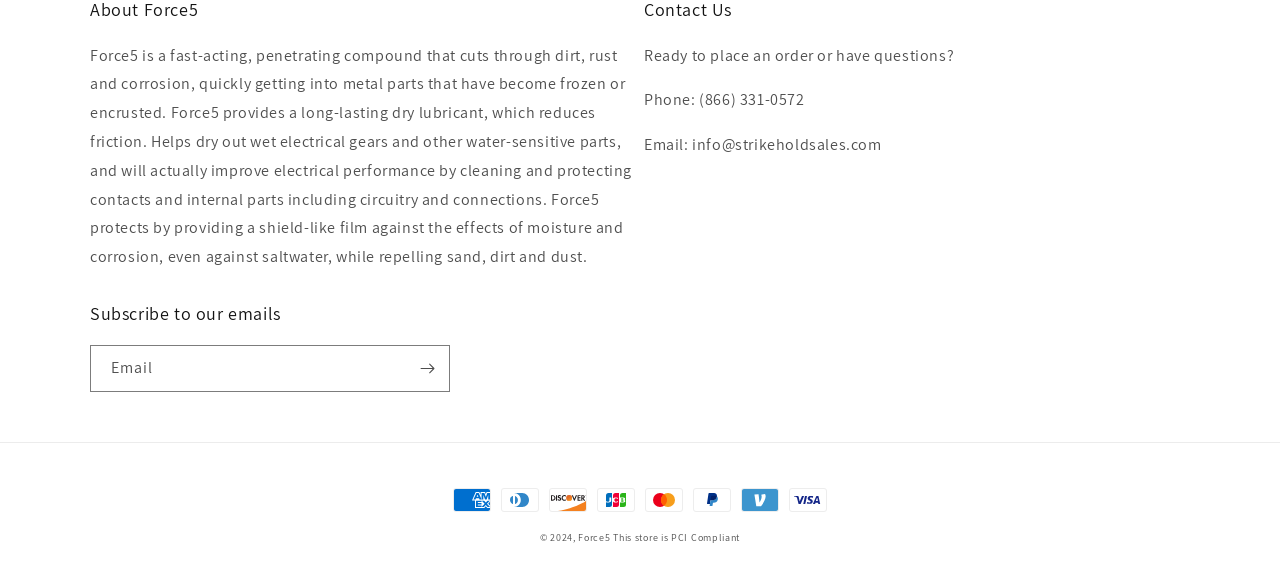Answer this question using a single word or a brief phrase:
What is the copyright year of this webpage?

2024